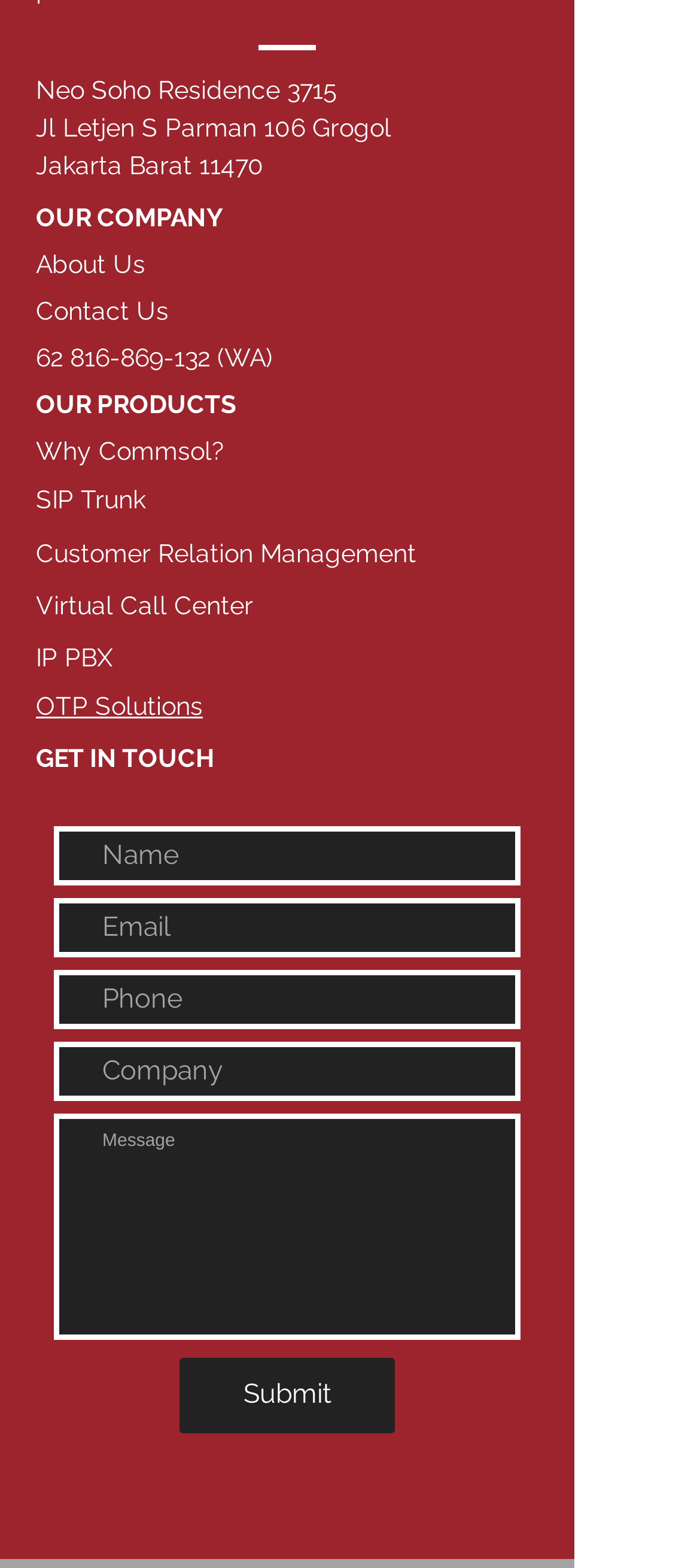What is the phone number to contact the company?
Refer to the image and provide a concise answer in one word or phrase.

62 816-869-132